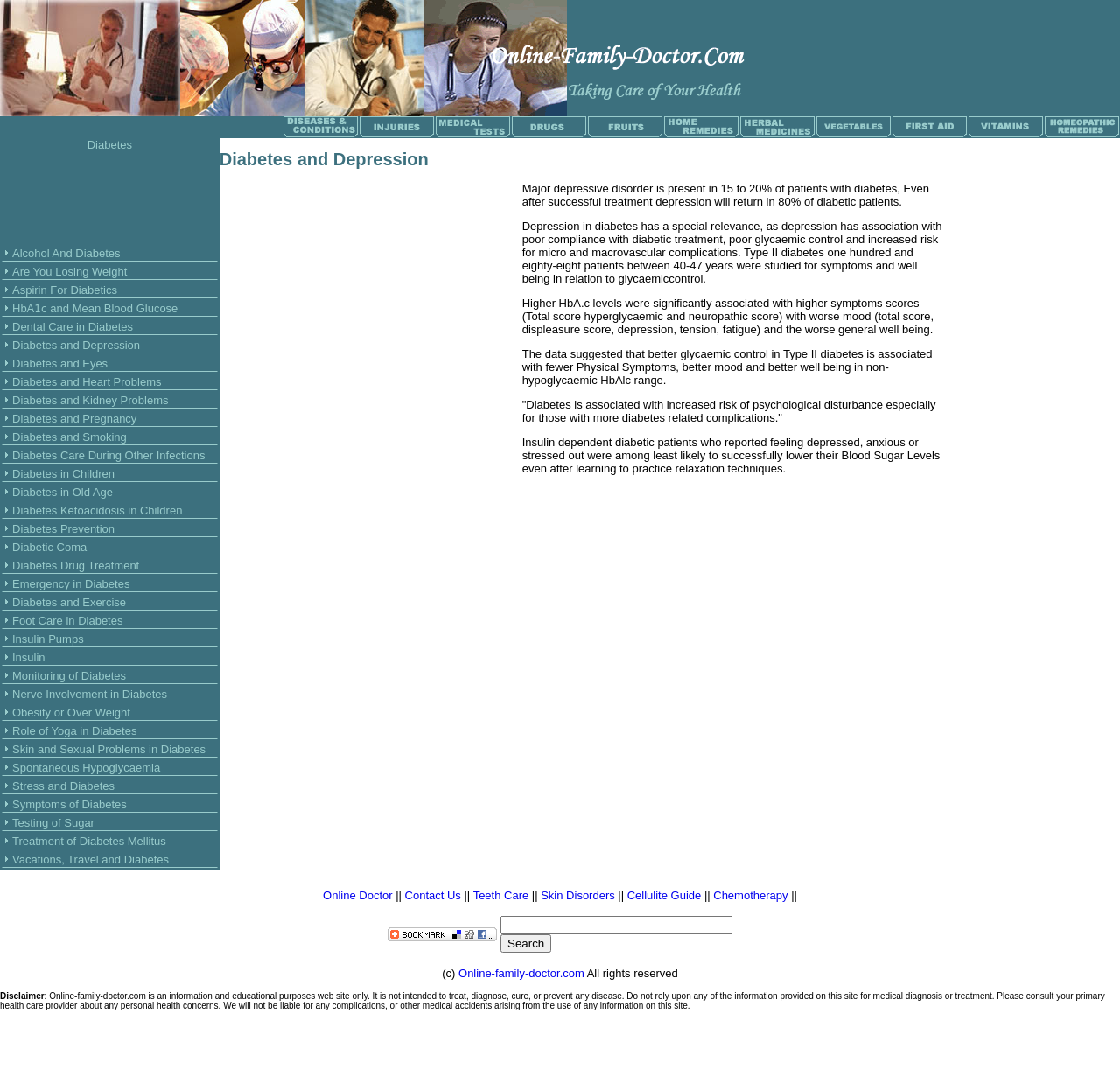Extract the primary header of the webpage and generate its text.

Diabetes and Depression